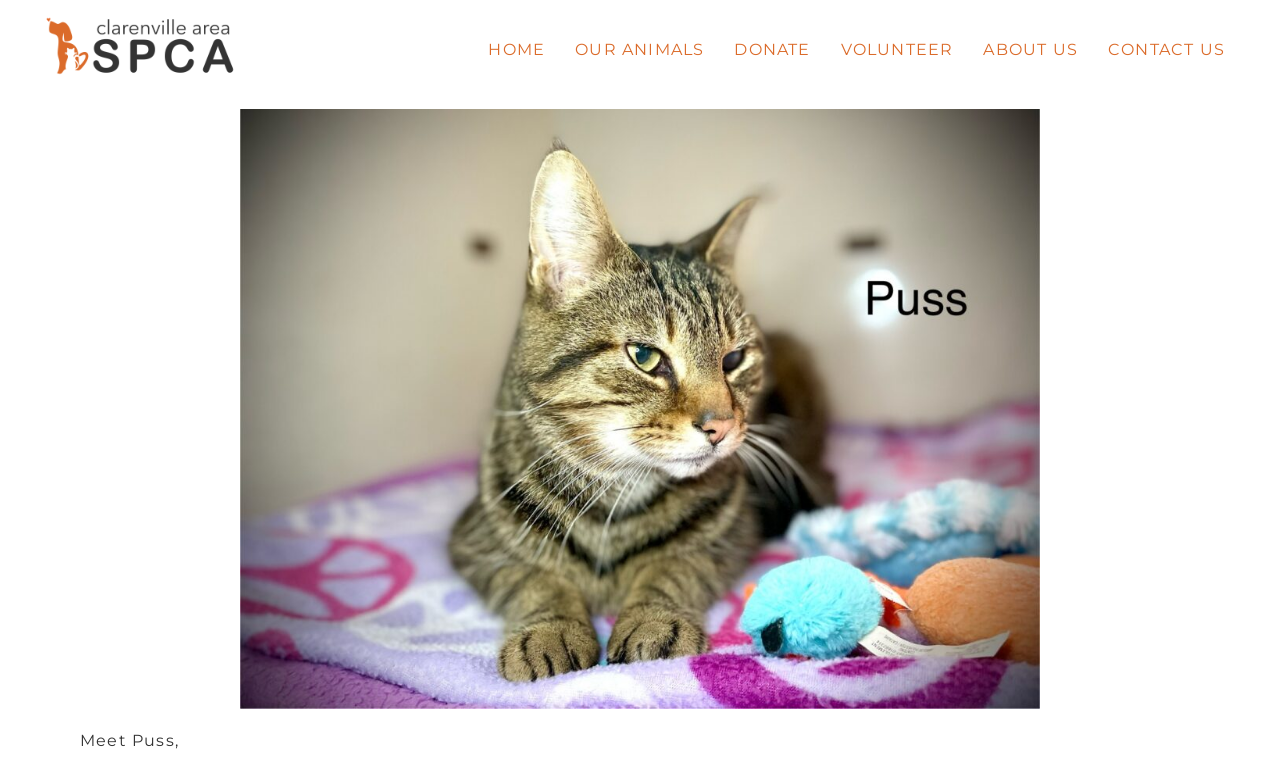Given the description of the UI element: "alt="Clarenville Area SPCA"", predict the bounding box coordinates in the form of [left, top, right, bottom], with each value being a float between 0 and 1.

[0.031, 0.021, 0.188, 0.107]